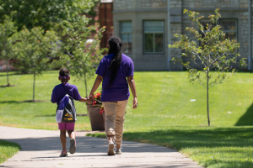Analyze the image and describe all the key elements you observe.

The image captures a serene moment on a sunlit campus pathway at Knox College in Galesburg, Illinois. A caregiver and a young girl are seen walking together hand-in-hand, both dressed in matching purple shirts, symbolizing a sense of unity and shared purpose. The lush green lawn surrounding them adds to the vibrant atmosphere, with small trees and colorful pots lining the path. This scene embodies the spirit of collaboration and community, reflecting the themes of shared leadership and support emphasized during challenging times, such as the COVID-19 pandemic. Their walk suggests a nurturing relationship, highlighting the importance of guidance and mentorship in fostering a sense of equity and inclusion in educational environments.